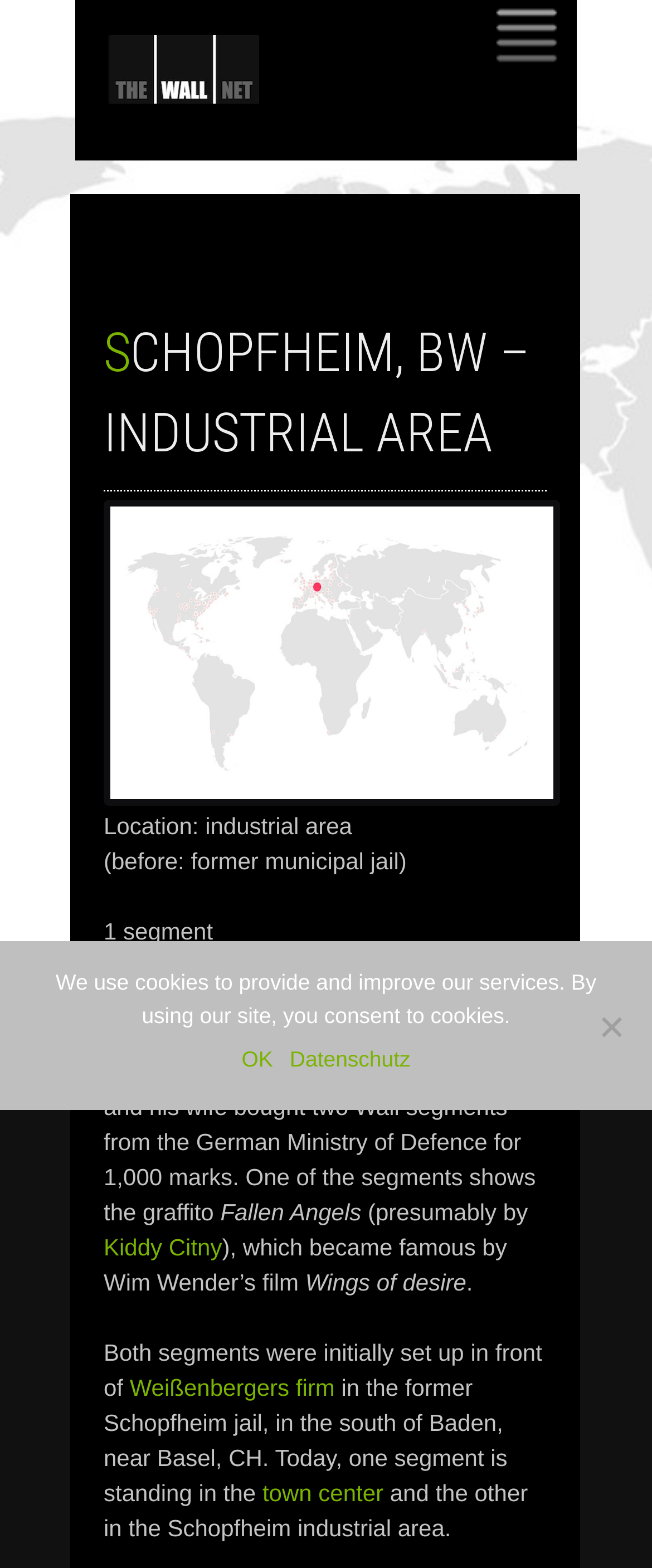How many segments were bought by Jeannot Weißenberger and his wife?
Can you give a detailed and elaborate answer to the question?

According to the text, 'Jeannot Weißenberger and his wife bought two segments from the German Ministry of Defence for 1,000 marks.' Therefore, the answer is two.